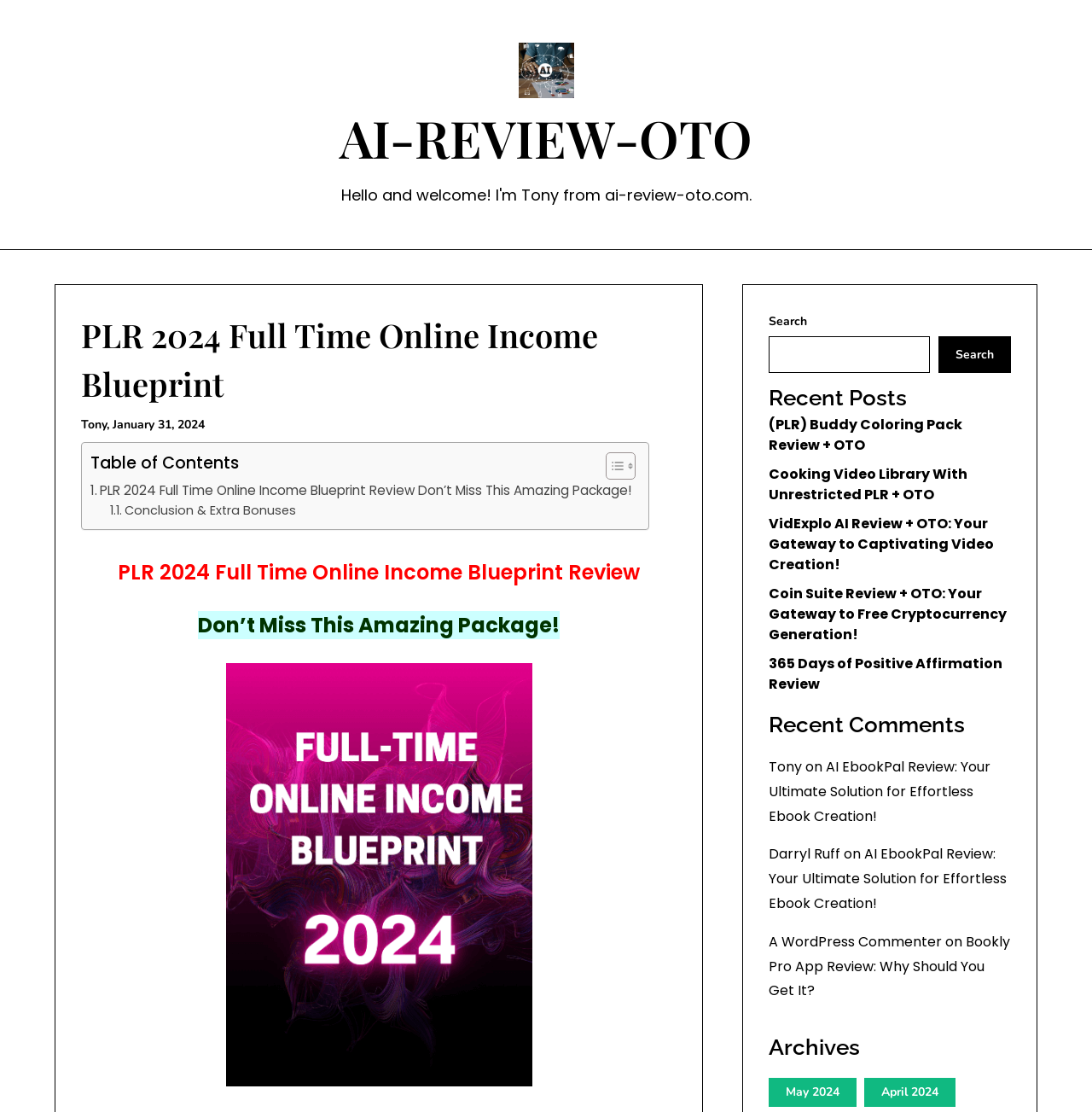Please determine the bounding box coordinates of the element's region to click in order to carry out the following instruction: "Click on the 'Toggle Table of Content' button". The coordinates should be four float numbers between 0 and 1, i.e., [left, top, right, bottom].

[0.543, 0.406, 0.578, 0.432]